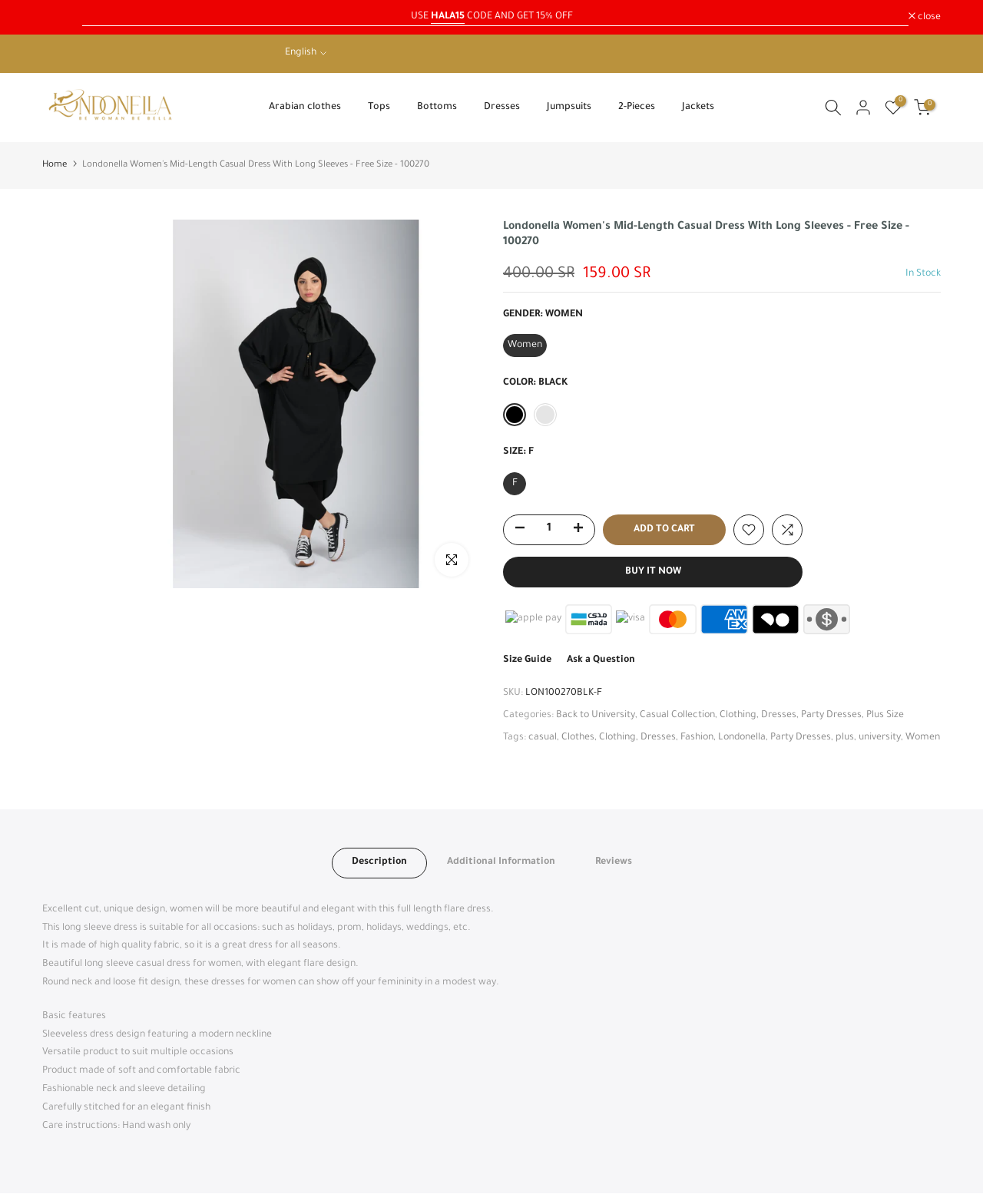Using the provided element description: "Dresses", determine the bounding box coordinates of the corresponding UI element in the screenshot.

[0.479, 0.081, 0.543, 0.097]